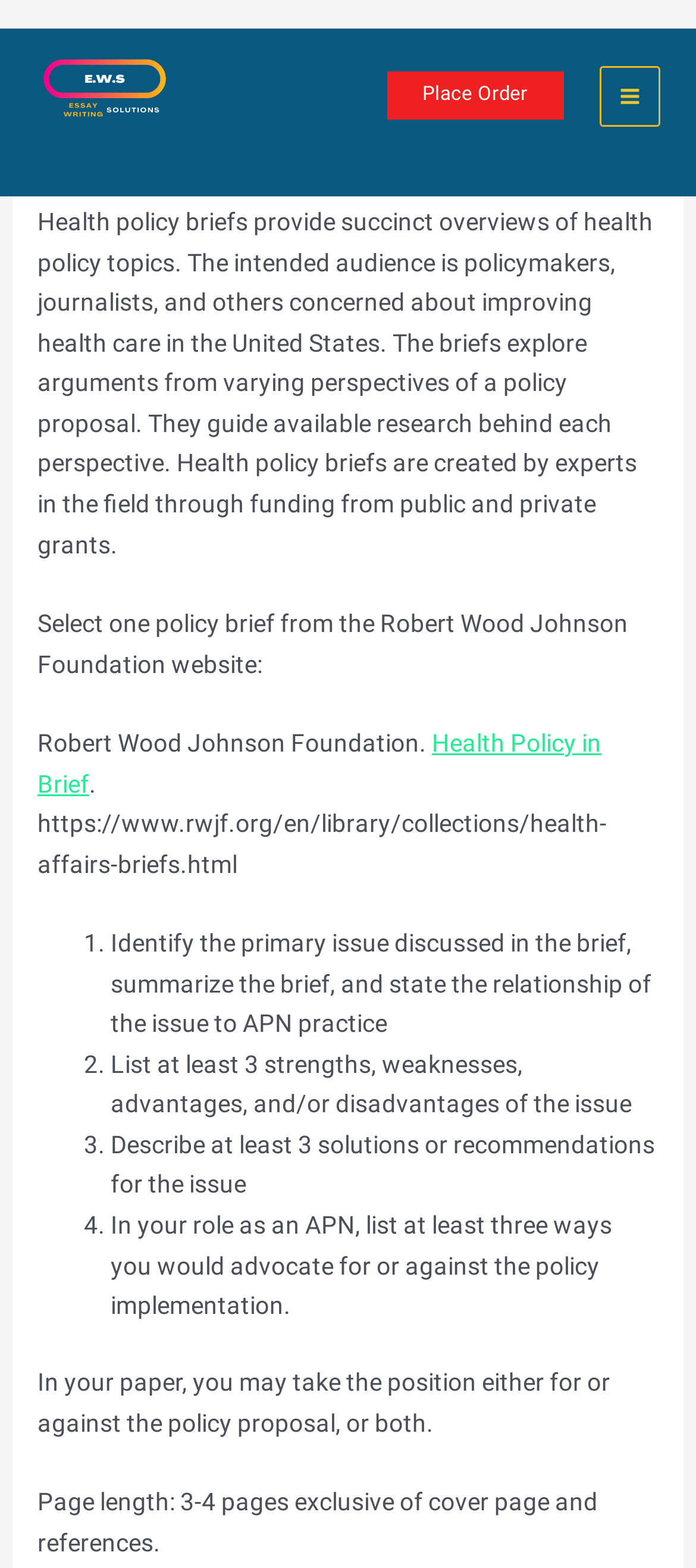Answer the question below using just one word or a short phrase: 
What are the components of the brief summary?

Primary issue, summary, and relationship to APN practice